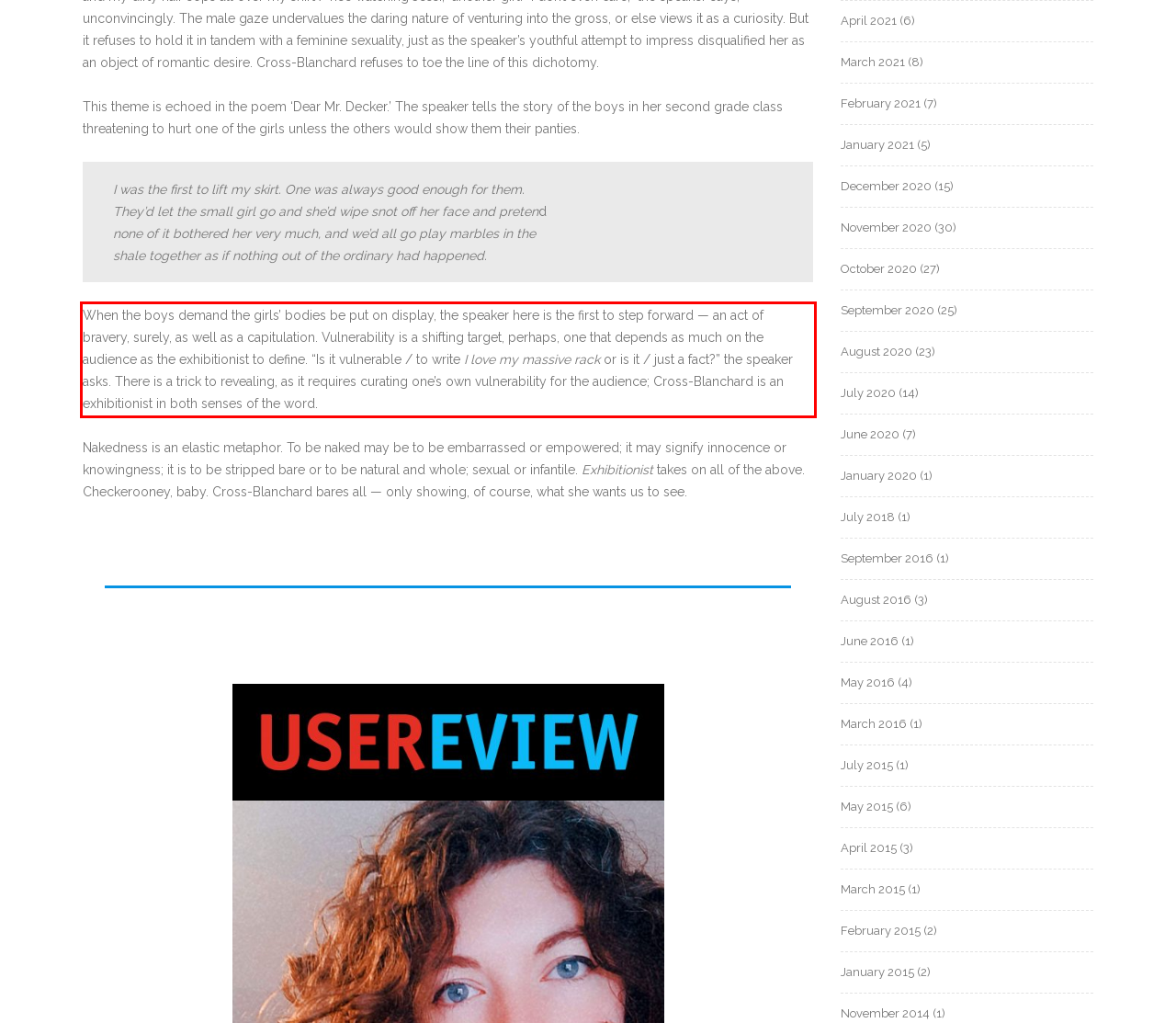In the given screenshot, locate the red bounding box and extract the text content from within it.

When the boys demand the girls’ bodies be put on display, the speaker here is the first to step forward — an act of bravery, surely, as well as a capitulation. Vulnerability is a shifting target, perhaps, one that depends as much on the audience as the exhibitionist to define. “Is it vulnerable / to write I love my massive rack or is it / just a fact?” the speaker asks. There is a trick to revealing, as it requires curating one’s own vulnerability for the audience; Cross-Blanchard is an exhibitionist in both senses of the word.